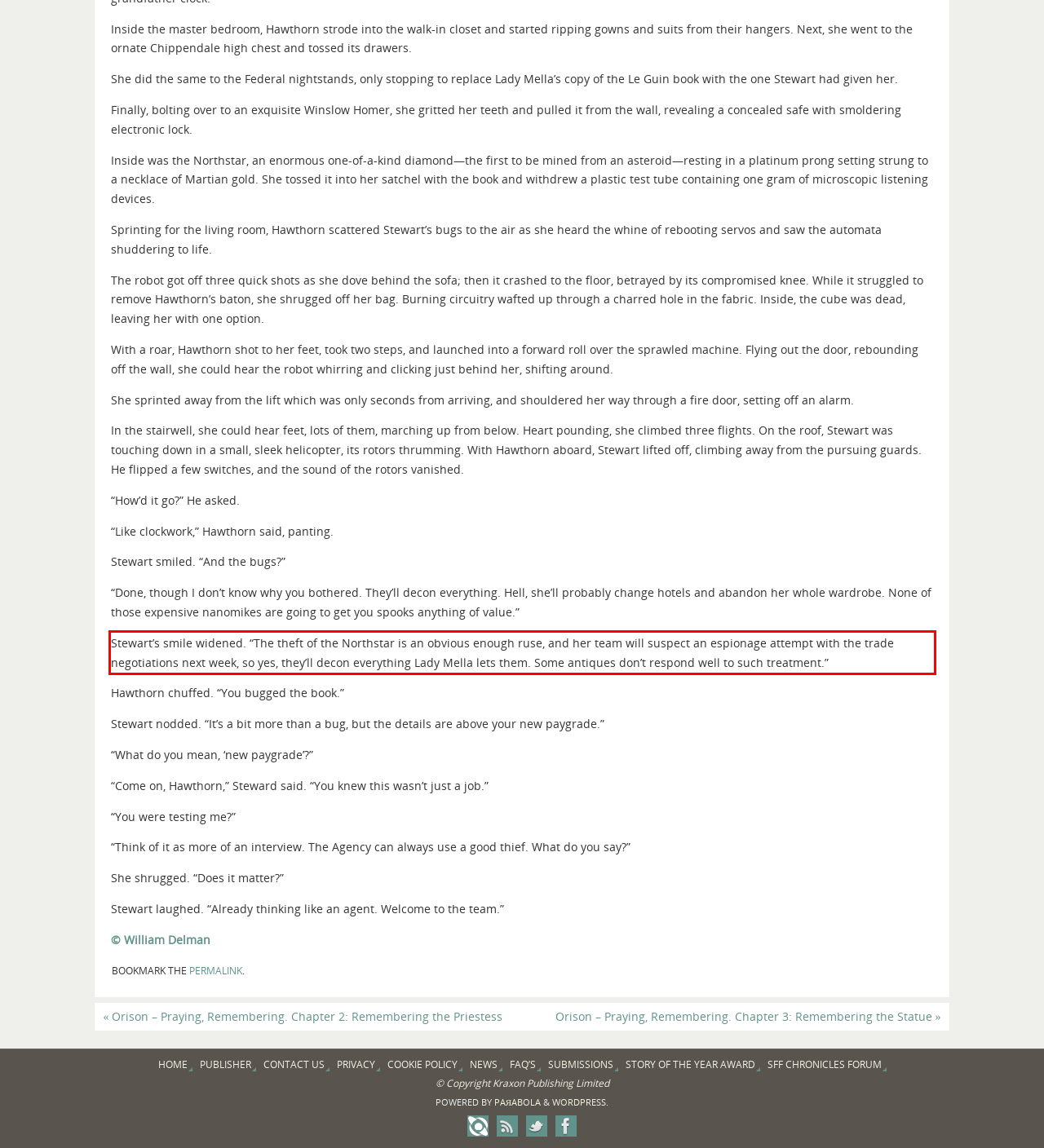Please look at the screenshot provided and find the red bounding box. Extract the text content contained within this bounding box.

Stewart’s smile widened. “The theft of the Northstar is an obvious enough ruse, and her team will suspect an espionage attempt with the trade negotiations next week, so yes, they’ll decon everything Lady Mella lets them. Some antiques don’t respond well to such treatment.”